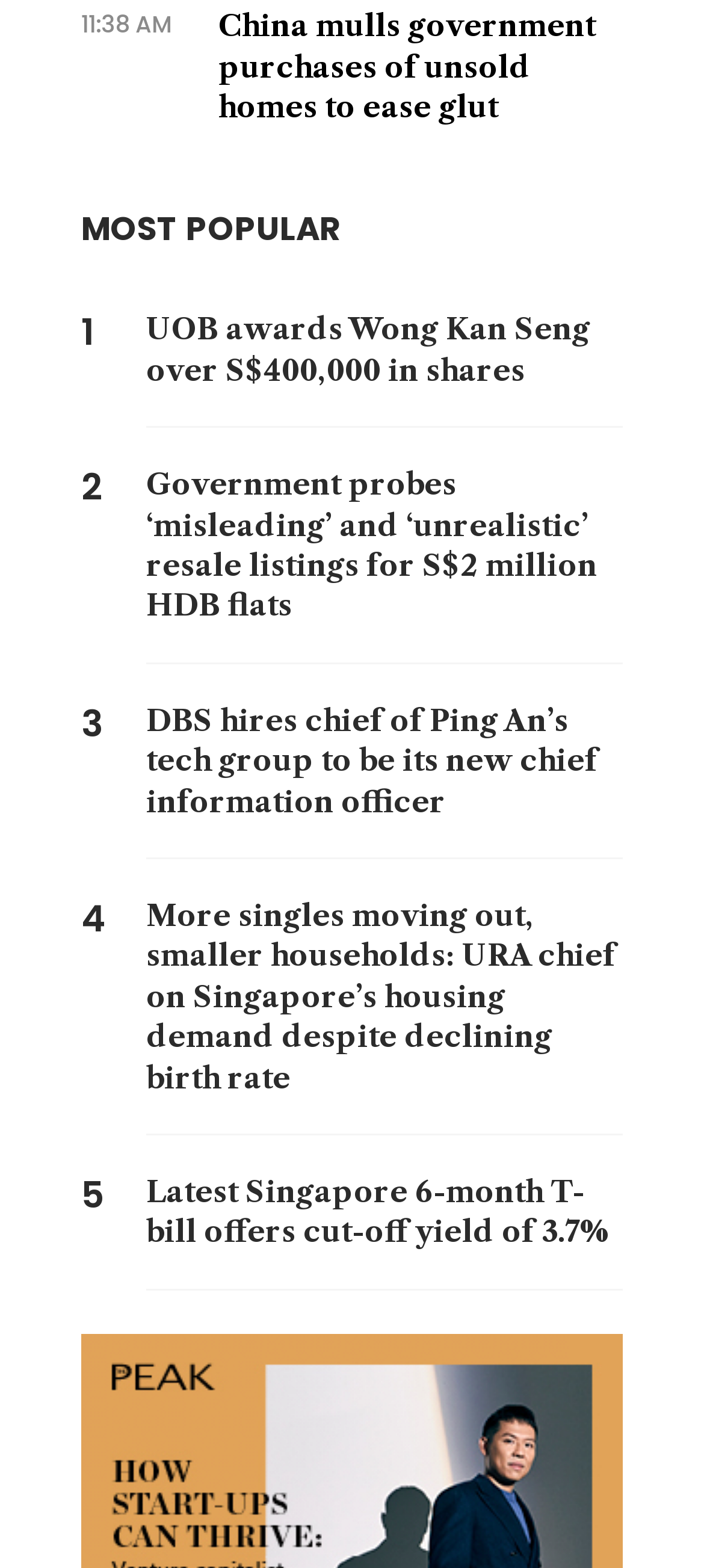Please determine the bounding box coordinates of the element to click on in order to accomplish the following task: "View article about UOB awarding Wong Kan Seng shares". Ensure the coordinates are four float numbers ranging from 0 to 1, i.e., [left, top, right, bottom].

[0.208, 0.197, 0.885, 0.249]